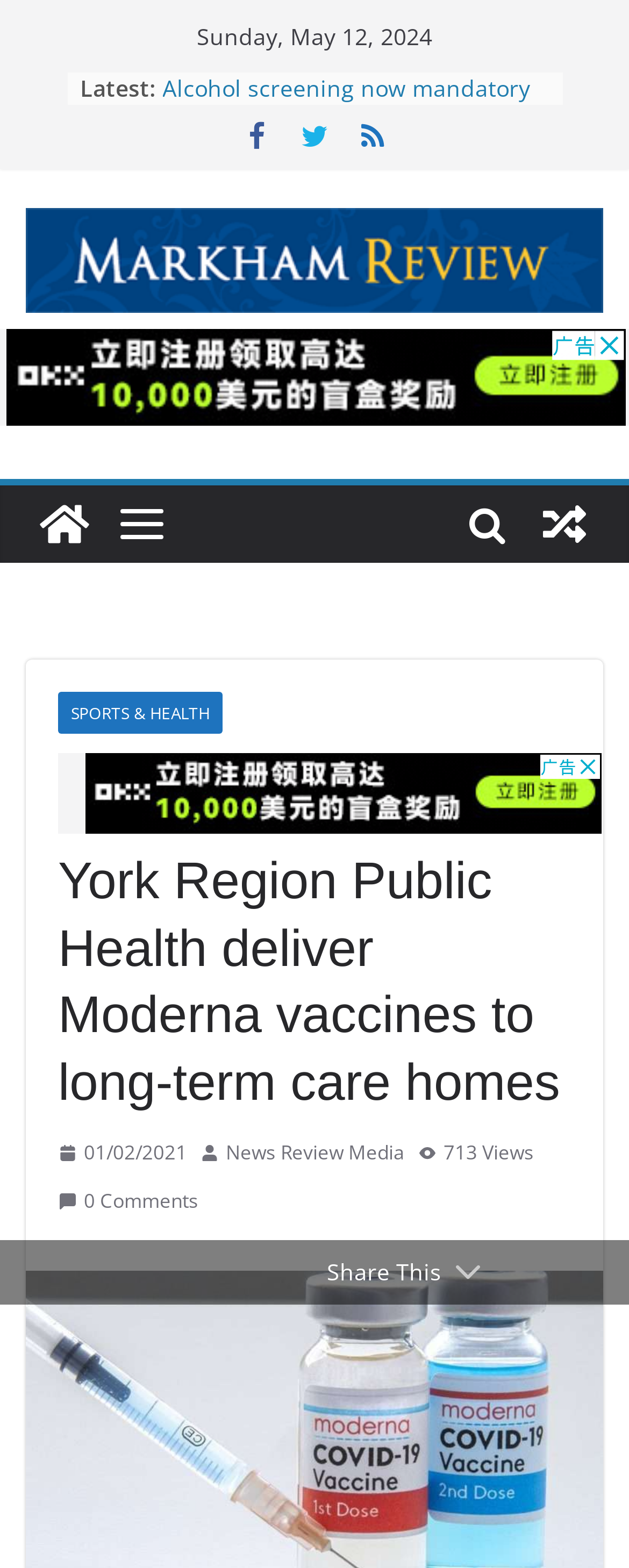Use the details in the image to answer the question thoroughly: 
What is the name of the news organization?

I found the name of the news organization by looking at the link element with the text 'News Review Media', which is located below the article title and above the comments section.